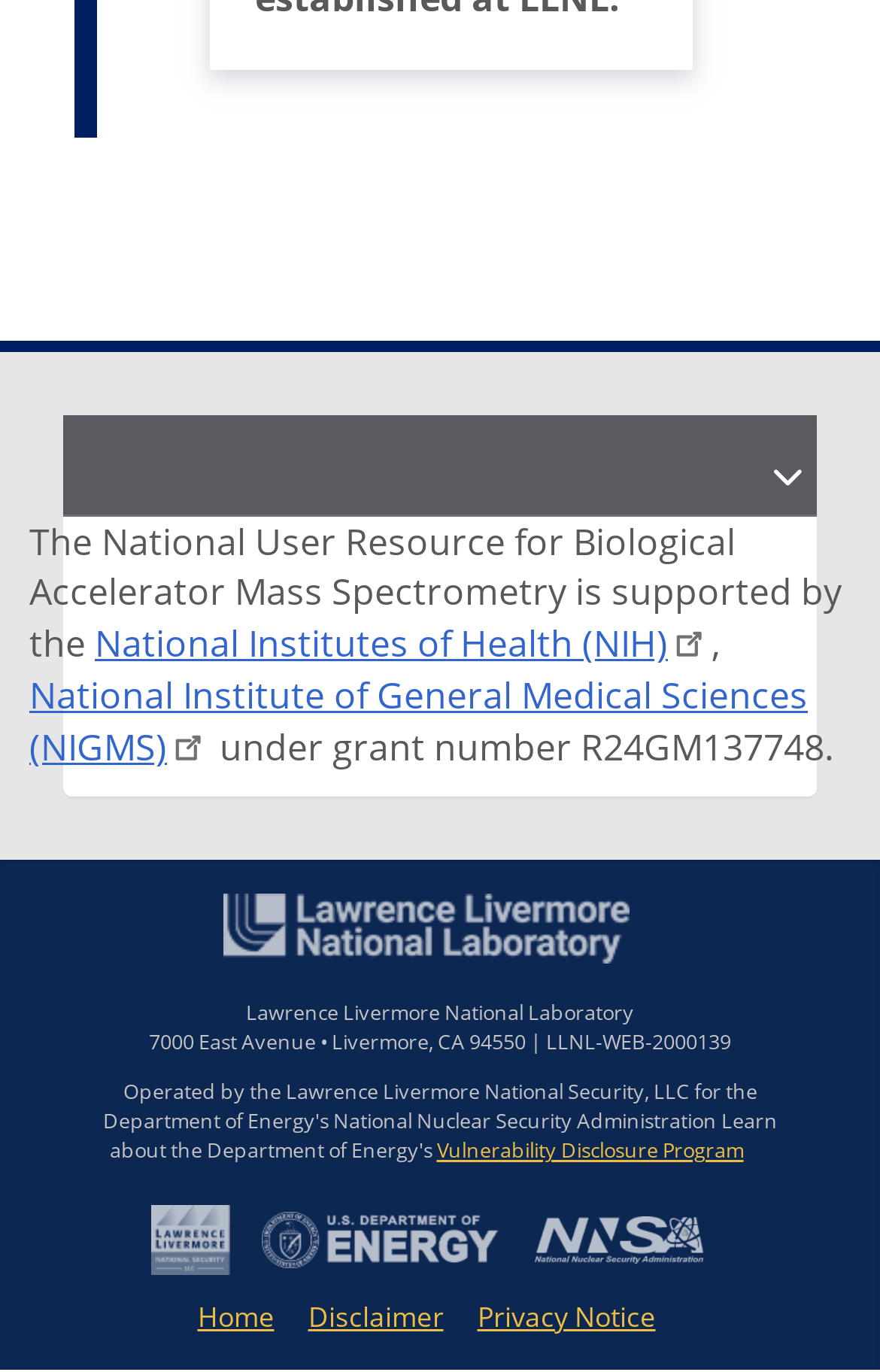Locate the bounding box coordinates of the element that should be clicked to fulfill the instruction: "Check the Vulnerability Disclosure Program".

[0.496, 0.828, 0.845, 0.849]